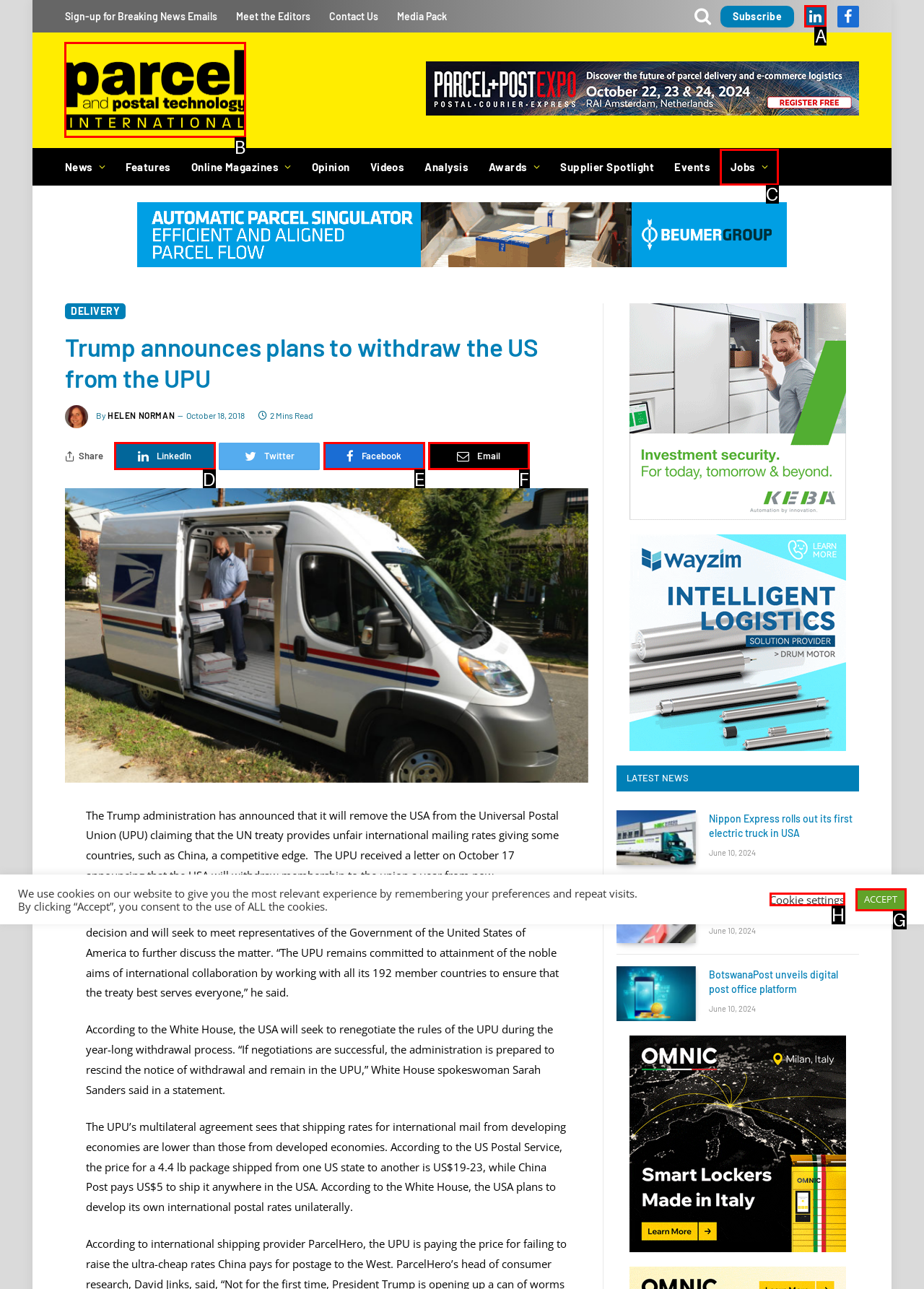Decide which HTML element to click to complete the task: View Parcel and Postal Technology International Provide the letter of the appropriate option.

B